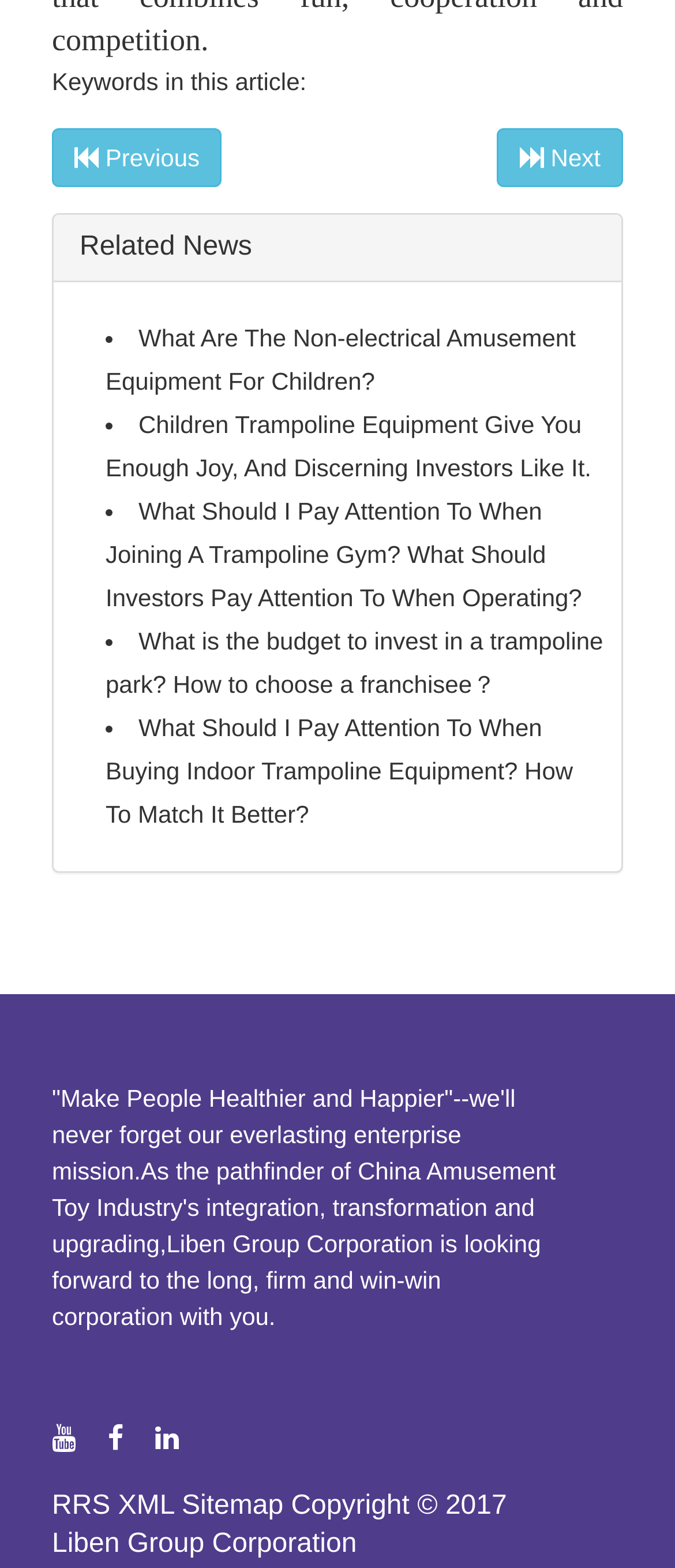Show me the bounding box coordinates of the clickable region to achieve the task as per the instruction: "Click on 'Sitemap' to view the website's sitemap".

[0.269, 0.95, 0.42, 0.969]